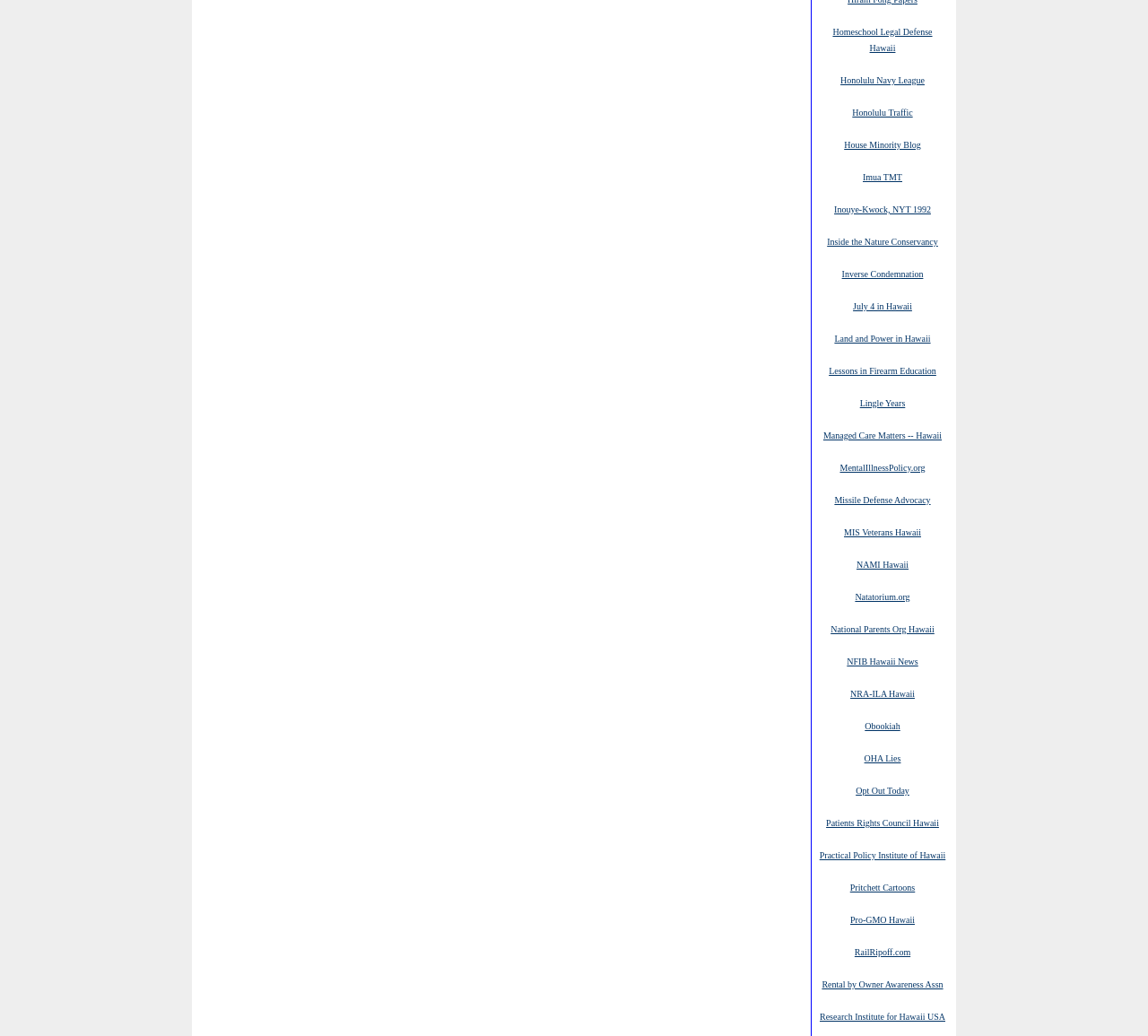Specify the bounding box coordinates of the region I need to click to perform the following instruction: "Check out Pro-GMO Hawaii". The coordinates must be four float numbers in the range of 0 to 1, i.e., [left, top, right, bottom].

[0.741, 0.881, 0.797, 0.894]